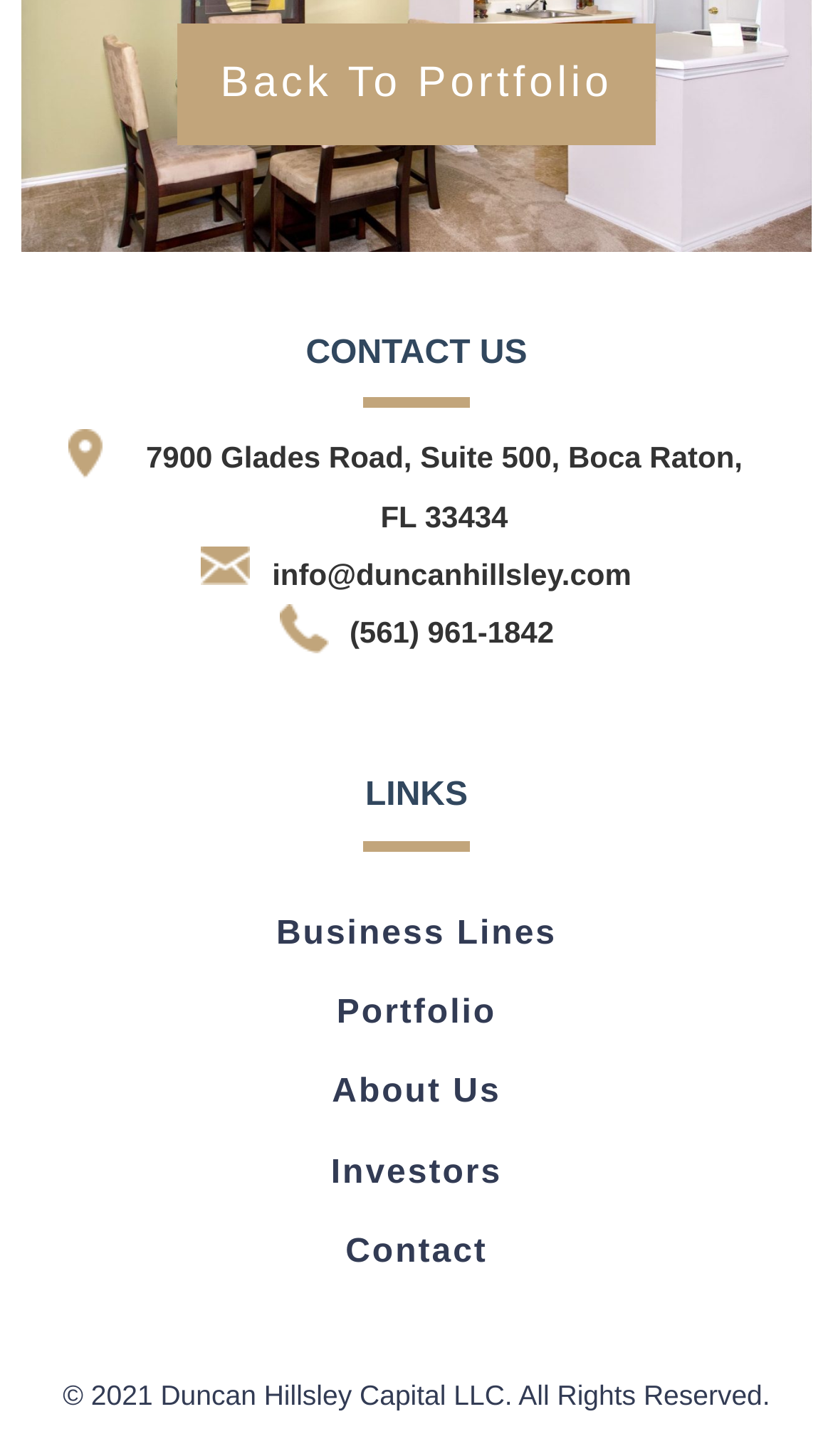Show me the bounding box coordinates of the clickable region to achieve the task as per the instruction: "view business lines".

[0.332, 0.629, 0.668, 0.654]